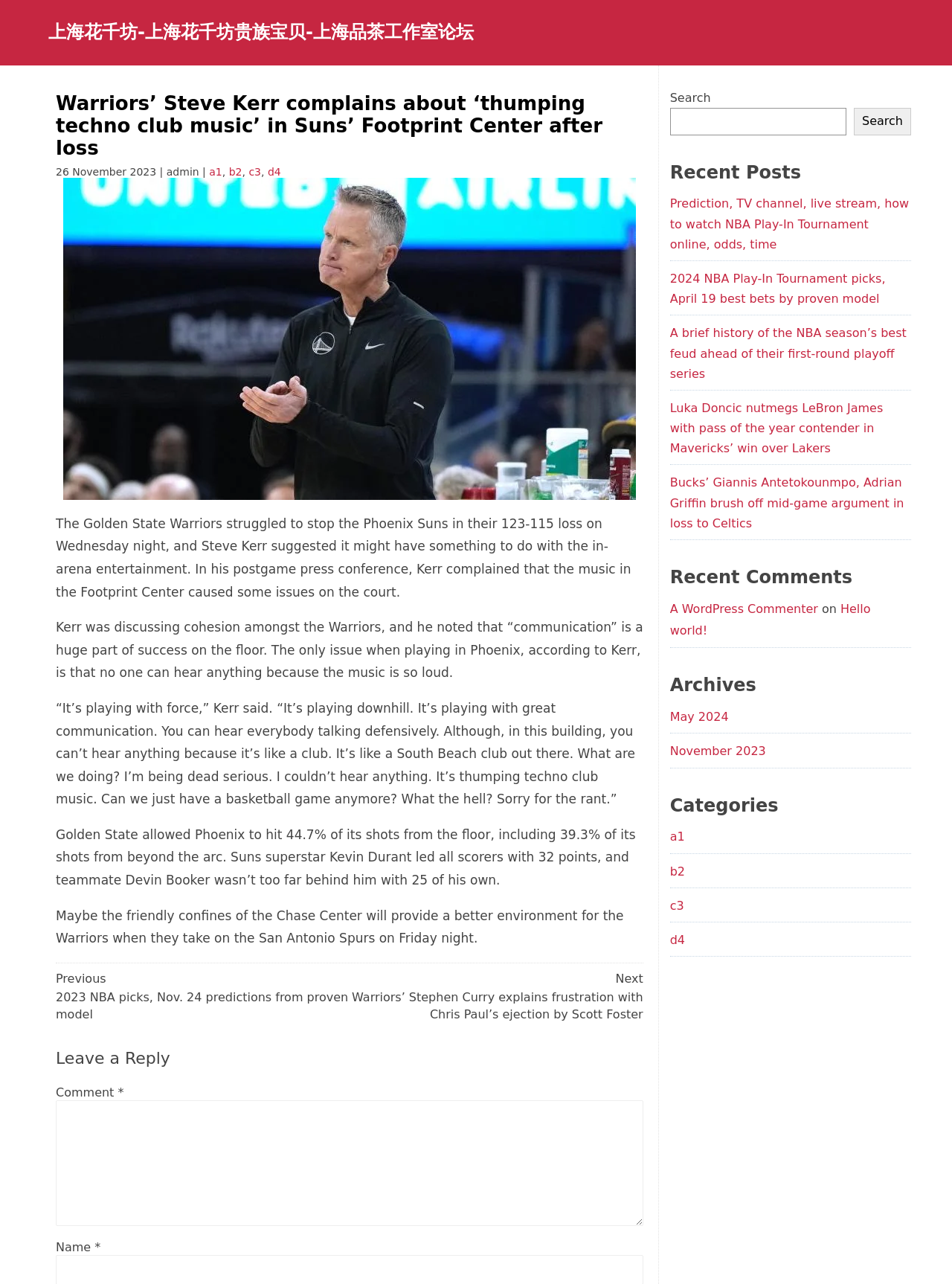Determine the primary headline of the webpage.

Warriors’ Steve Kerr complains about ‘thumping techno club music’ in Suns’ Footprint Center after loss